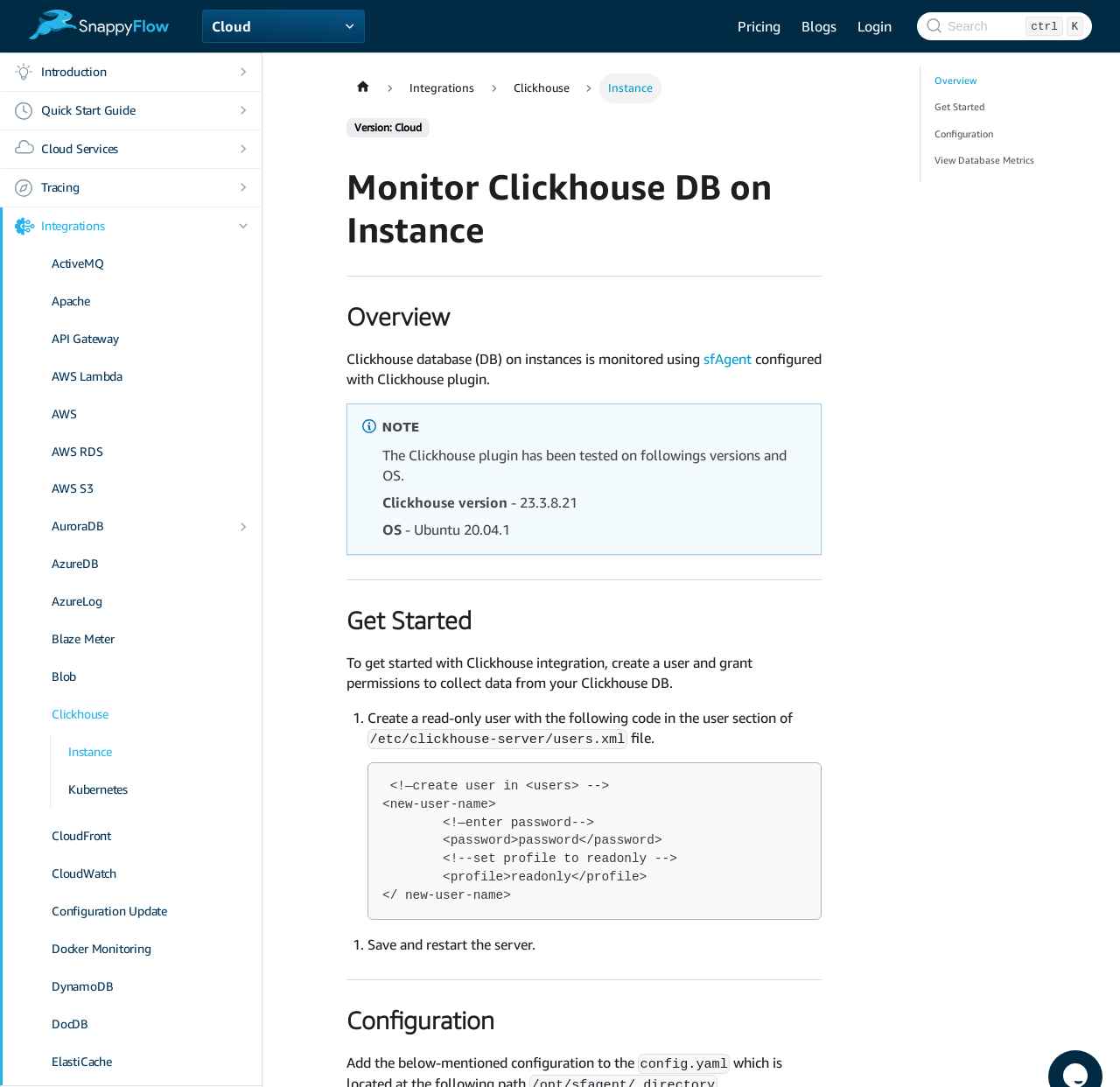Reply to the question with a single word or phrase:
What is the OS tested with Clickhouse version 23.3.8.21?

Ubuntu 20.04.1